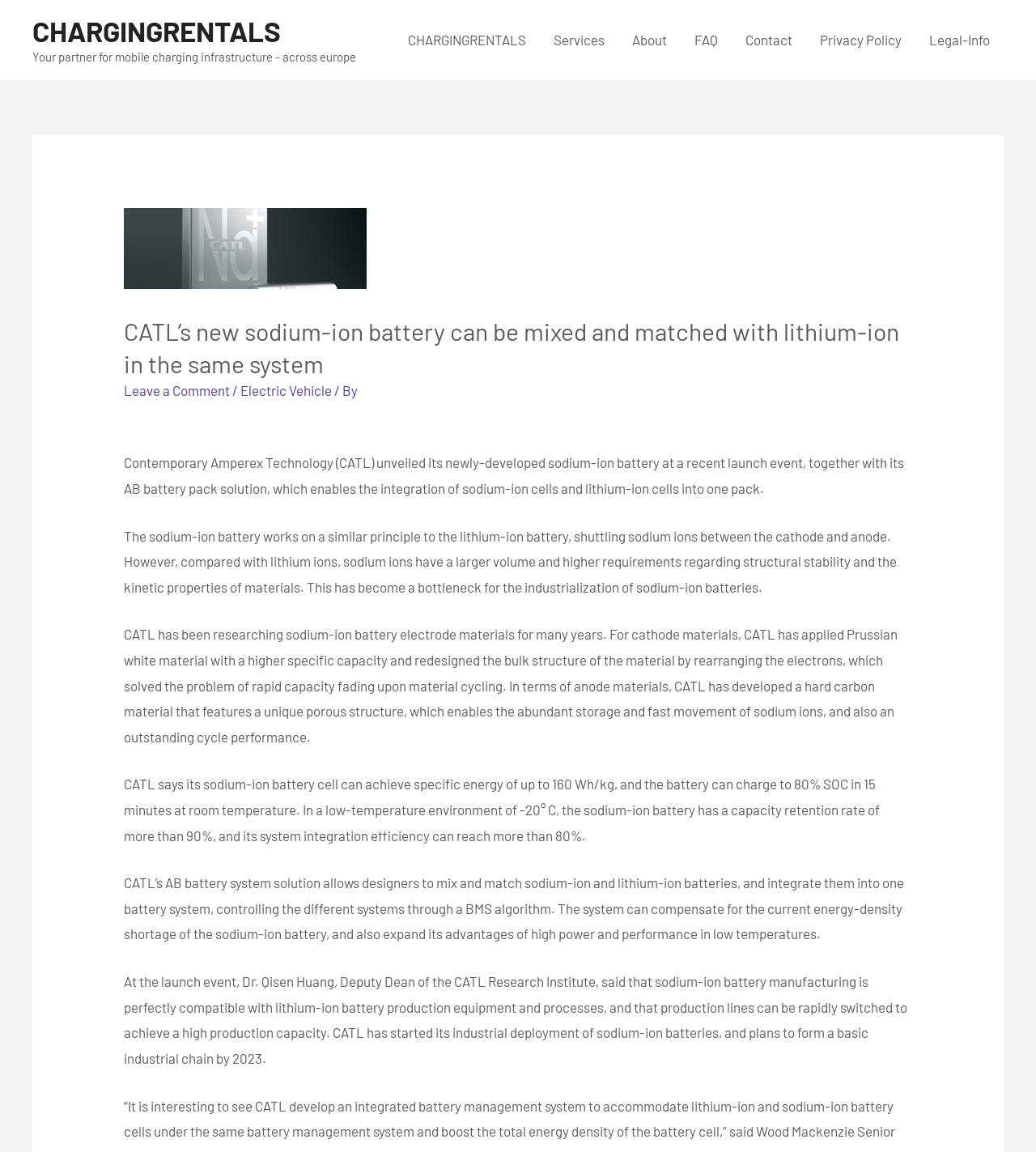Please specify the bounding box coordinates of the clickable region to carry out the following instruction: "Click the 'Leave a Comment' link". The coordinates should be four float numbers between 0 and 1, in the format [left, top, right, bottom].

[0.12, 0.318, 0.222, 0.332]